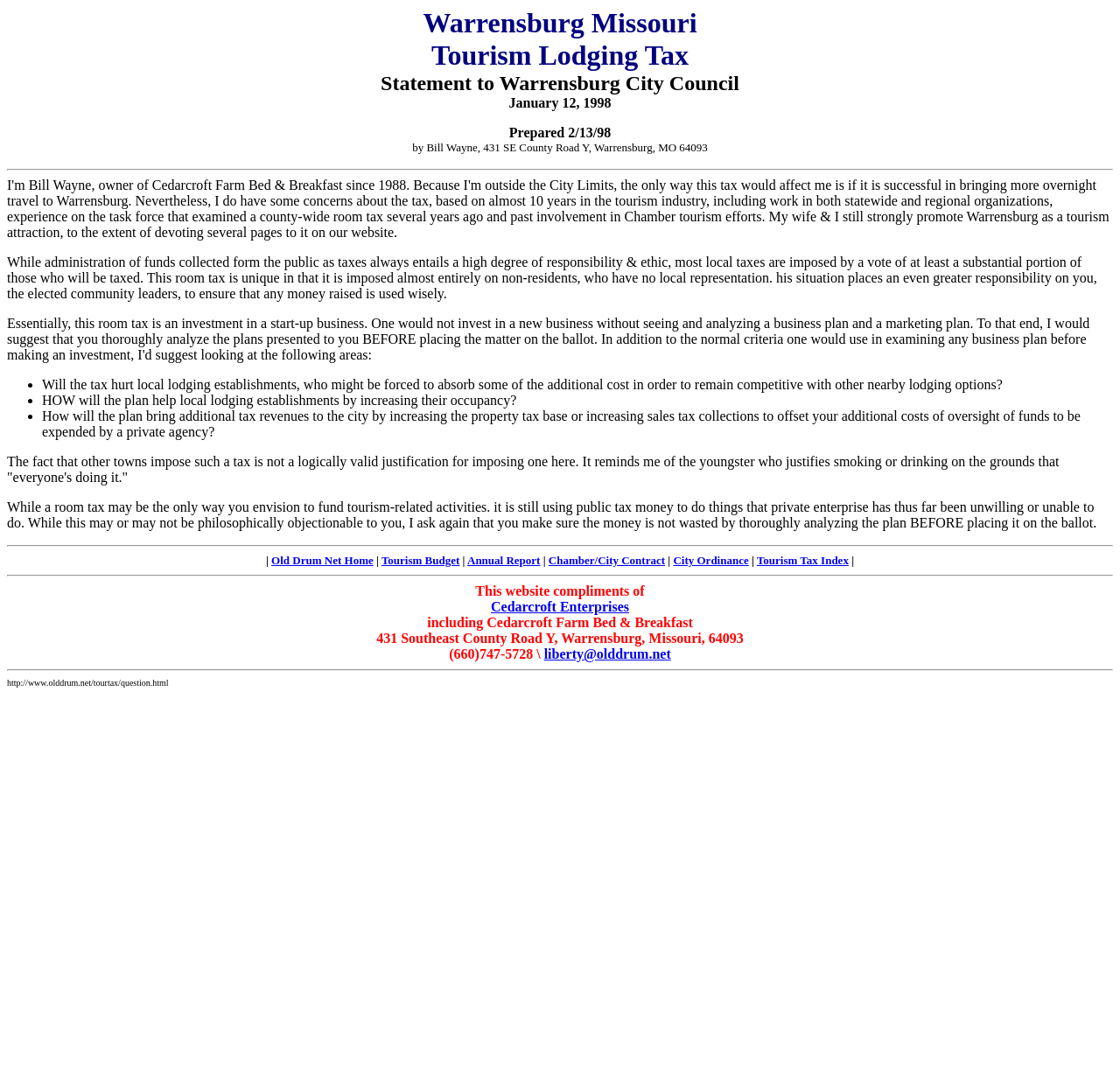Point out the bounding box coordinates of the section to click in order to follow this instruction: "Send email to liberty@olddrum.net".

[0.486, 0.597, 0.599, 0.611]